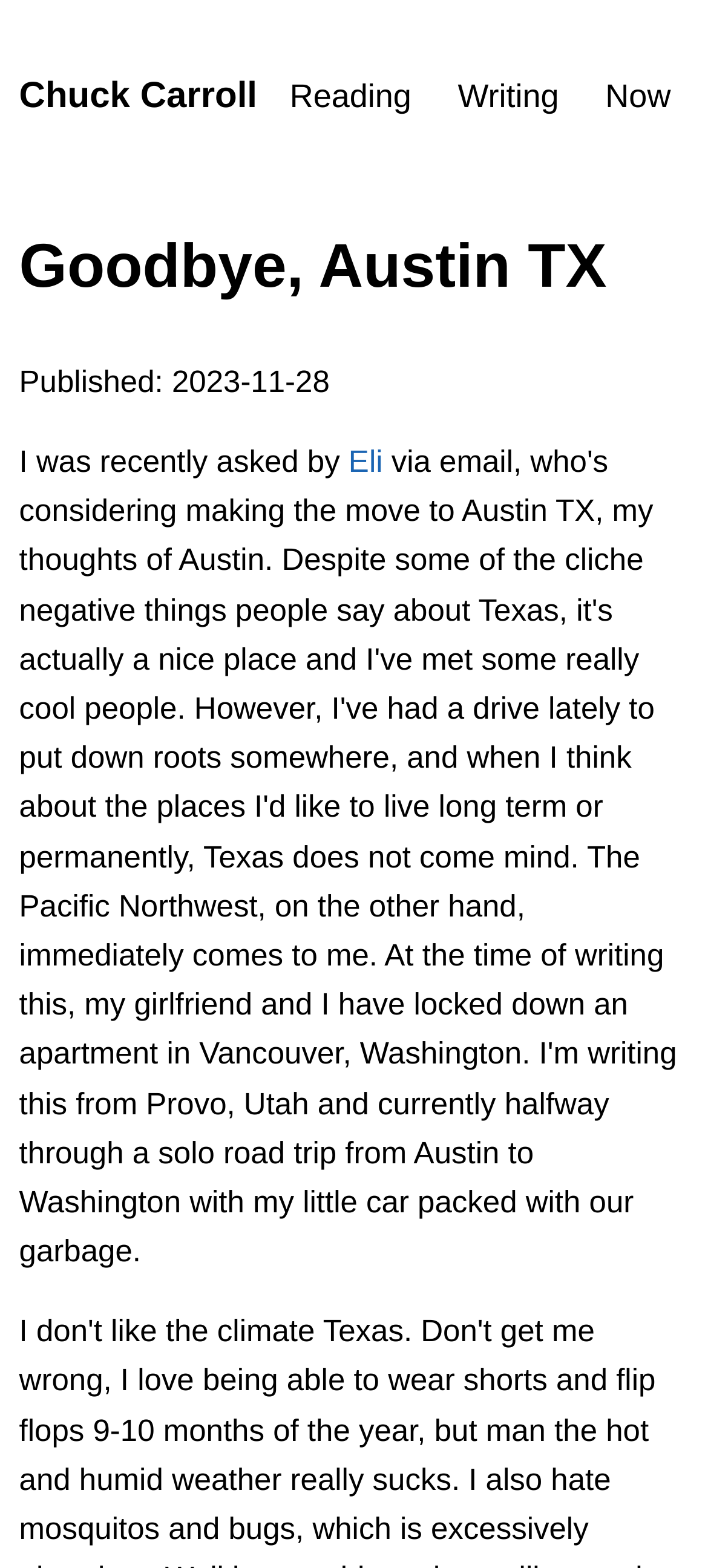Extract the bounding box coordinates for the described element: "Eli". The coordinates should be represented as four float numbers between 0 and 1: [left, top, right, bottom].

[0.492, 0.284, 0.541, 0.306]